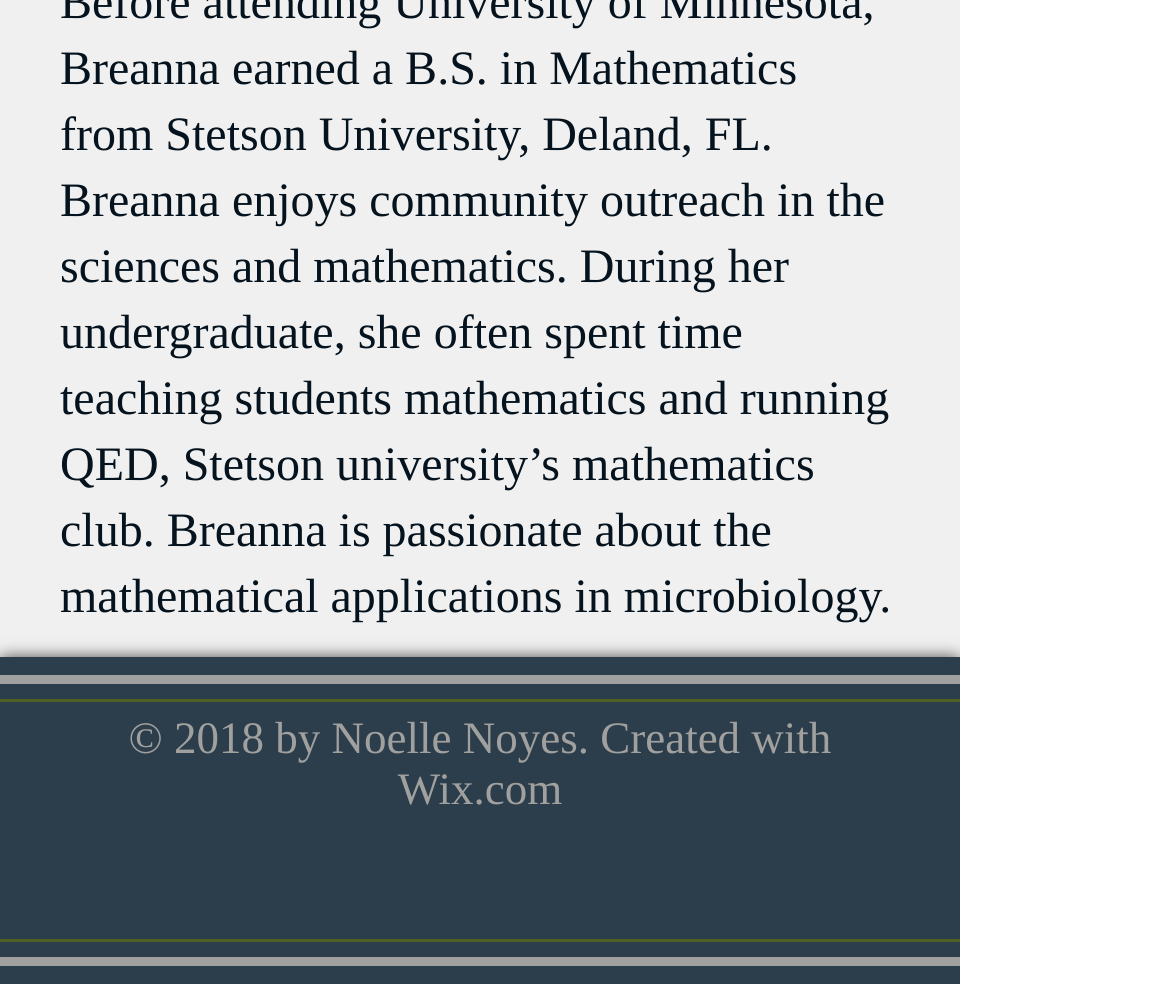Given the element description, predict the bounding box coordinates in the format (top-left x, top-left y, bottom-right x, bottom-right y). Make sure all values are between 0 and 1. Here is the element description: Wix.com

[0.34, 0.781, 0.481, 0.829]